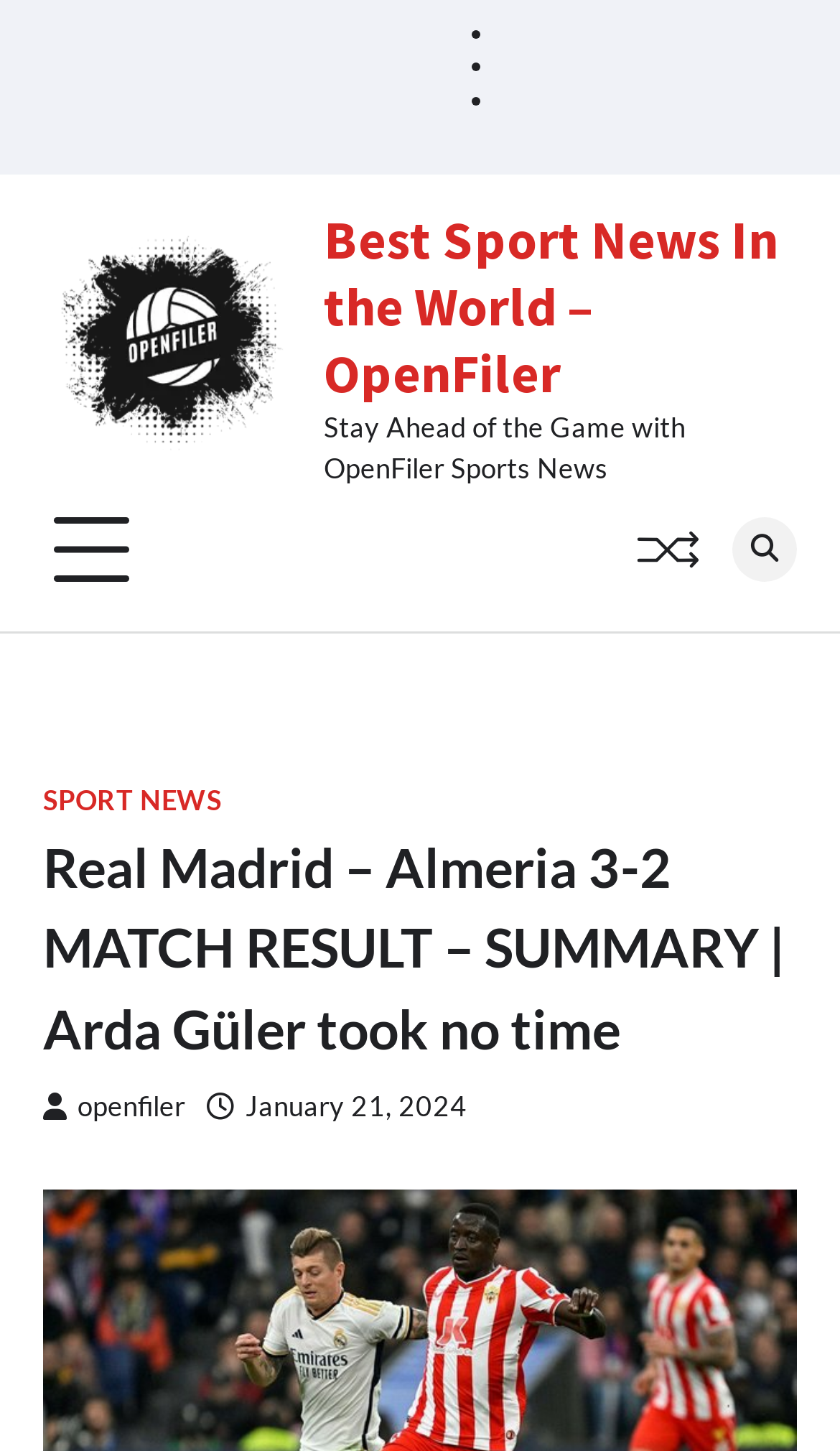Provide a thorough description of this webpage.

The webpage appears to be a sports news article about a La Liga match between Real Madrid and Almeria. At the top left of the page, there is an OpenFiler logo, which is an image linked to the OpenFiler website. Next to the logo, there is a link to the website's homepage with the text "Best Sport News In the World – OpenFiler". Below the logo, there is a static text that reads "Stay Ahead of the Game with OpenFiler Sports News".

On the top right side of the page, there is a button and two links. The first link has an image, and the second link has a font awesome icon. Below these elements, there is a list of three bullet points, which are likely navigation links or categories.

The main content of the page is a news article with a heading that reads "Real Madrid – Almeria 3-2 MATCH RESULT – SUMMARY | Arda Güler took no time". The article is divided into sections, with a link to the OpenFiler website at the top and a timestamp "January 21, 2024" at the bottom. There is also a link to the "SPORT NEWS" section on the top left side of the article.

Overall, the webpage has a simple layout with a clear hierarchy of elements, making it easy to navigate and read.